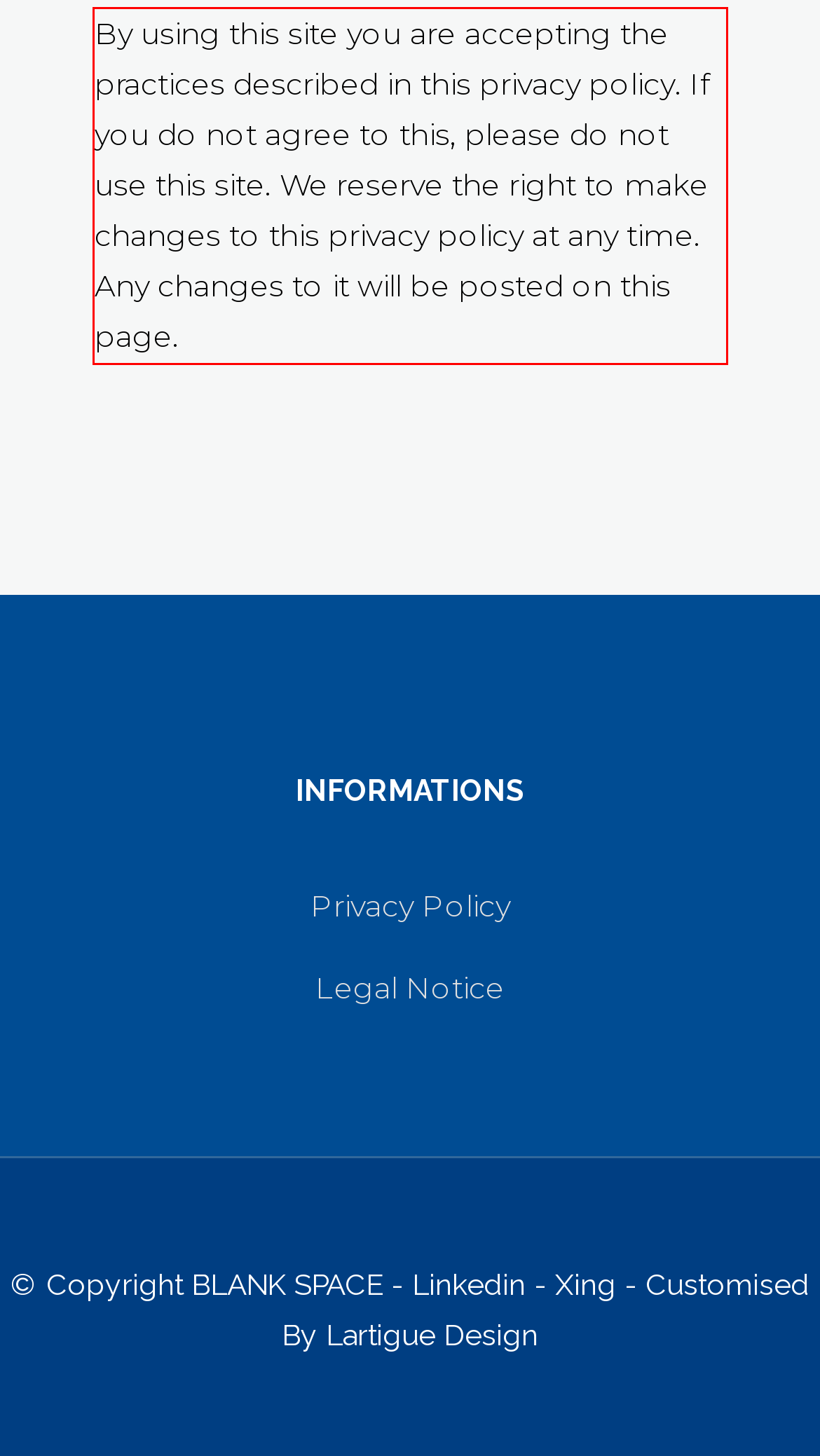Analyze the screenshot of a webpage where a red rectangle is bounding a UI element. Extract and generate the text content within this red bounding box.

By using this site you are accepting the practices described in this privacy policy. If you do not agree to this, please do not use this site. We reserve the right to make changes to this privacy policy at any time. Any changes to it will be posted on this page.